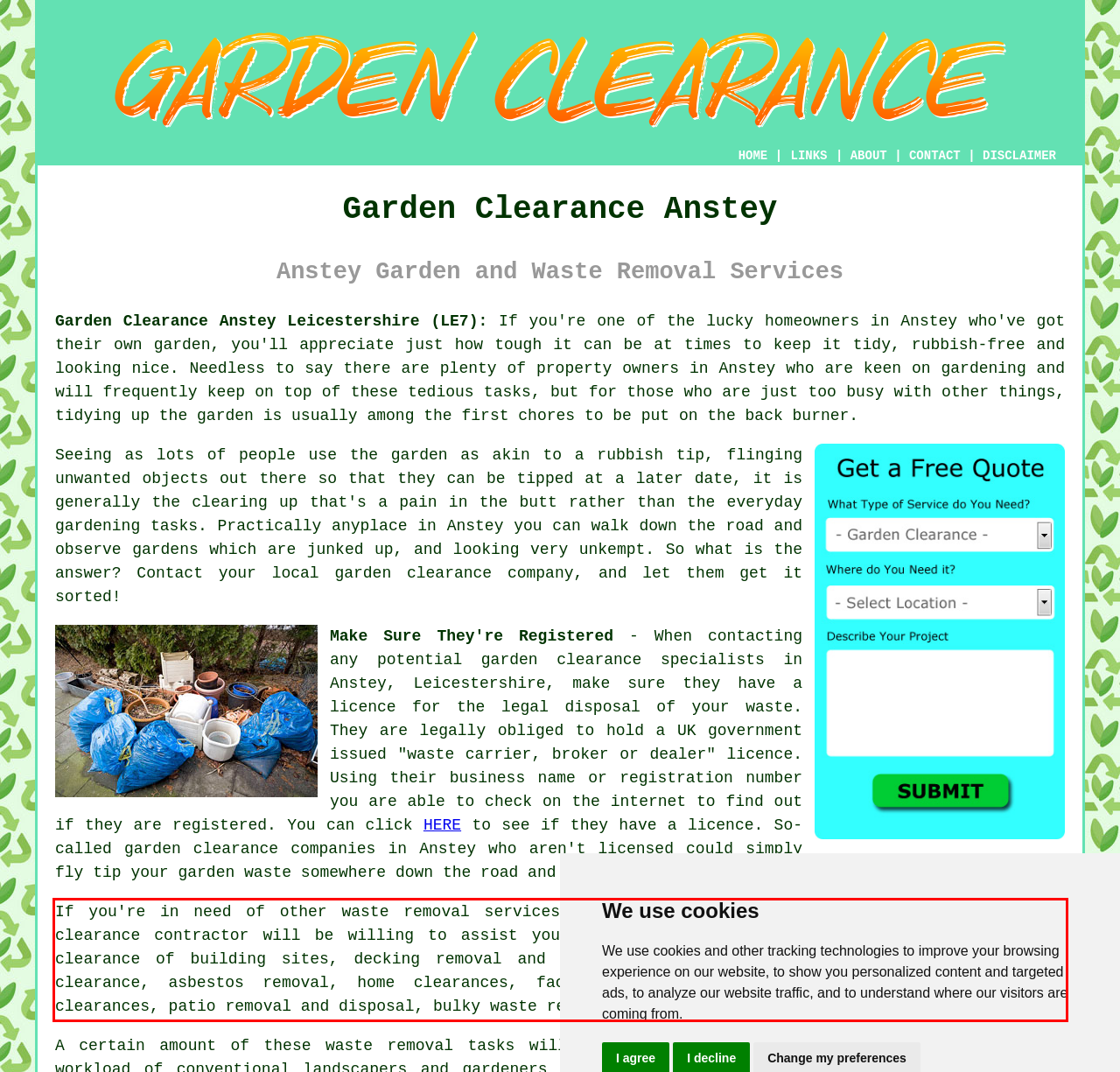Review the screenshot of the webpage and recognize the text inside the red rectangle bounding box. Provide the extracted text content.

If you're in need of other waste removal services you might discover that your local Anstey garden clearance contractor will be willing to assist you with those as well. Such tasks could include the clearance of building sites, decking removal and disposal, sharps disposal, cellar clearances, loft clearance, asbestos removal, home clearances, factory clearances, hedge and tree removal, office clearances, patio removal and disposal, bulky waste removal and others.